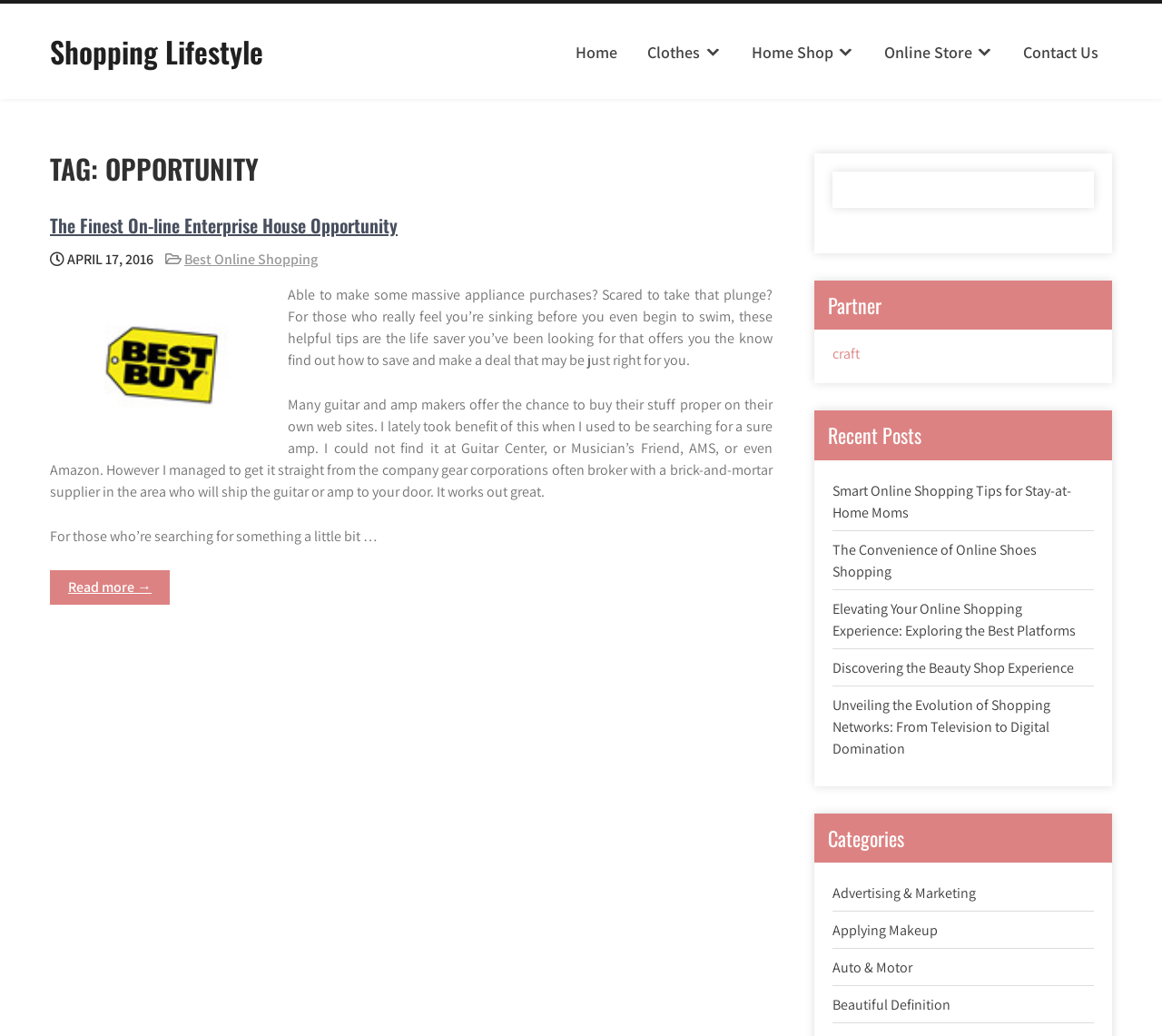What is the category of the first article?
Using the details from the image, give an elaborate explanation to answer the question.

The first article is categorized under 'TAG: OPPORTUNITY' as indicated by the heading element with text 'TAG: OPPORTUNITY'.